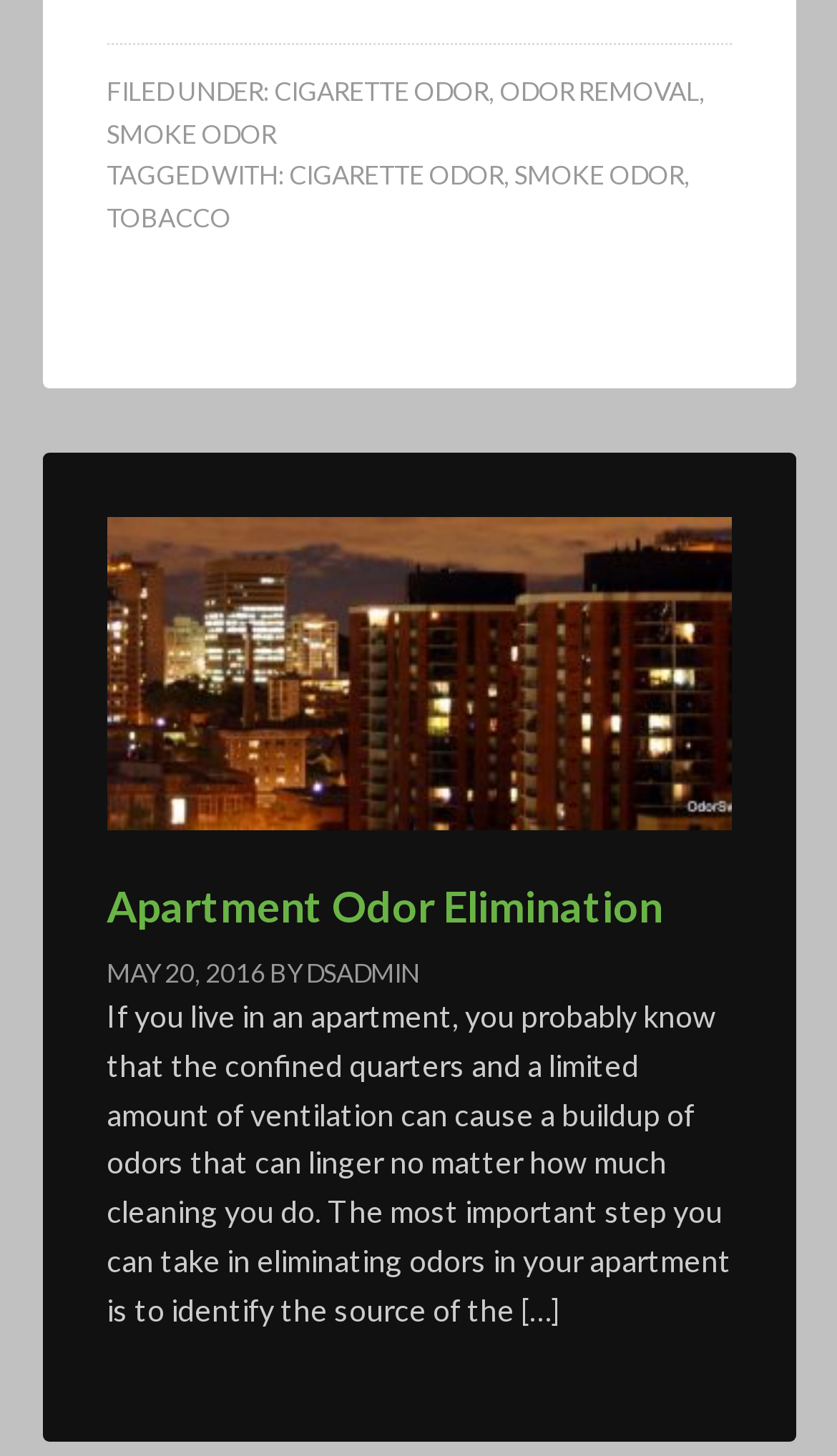Locate the bounding box coordinates of the element that needs to be clicked to carry out the instruction: "click on the link to SMOKE ODOR". The coordinates should be given as four float numbers ranging from 0 to 1, i.e., [left, top, right, bottom].

[0.614, 0.11, 0.817, 0.132]